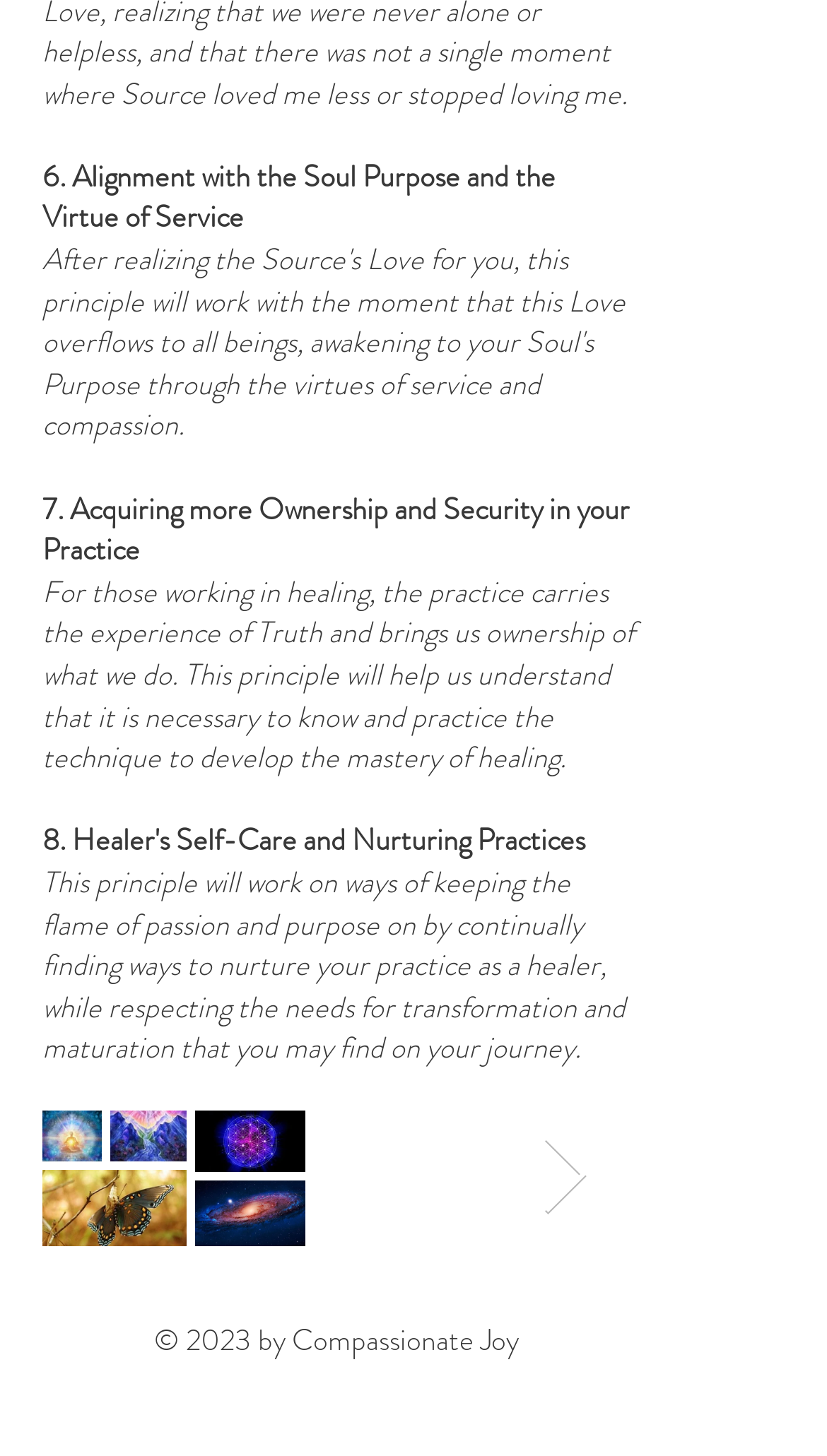Using the details in the image, give a detailed response to the question below:
What is the purpose of the principle mentioned?

According to the StaticText element with the text 'For those working in healing, the practice carries the experience of Truth and brings us ownership of what we do. This principle will help us understand that it is necessary to know and practice the technique to develop the mastery of healing.', the purpose of the principle is to develop mastery of healing.